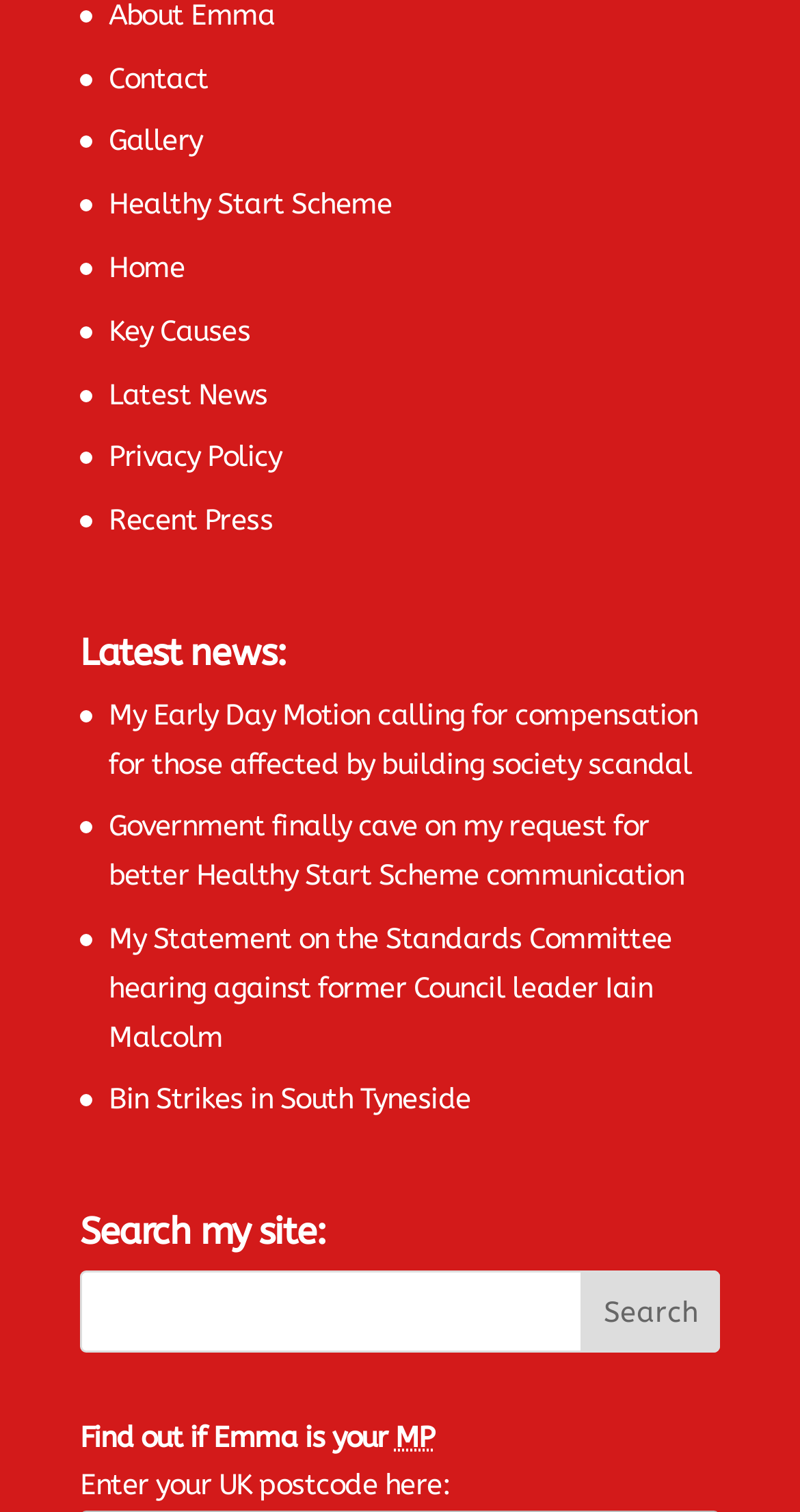What is the name of the Member of Parliament? Based on the screenshot, please respond with a single word or phrase.

Emma